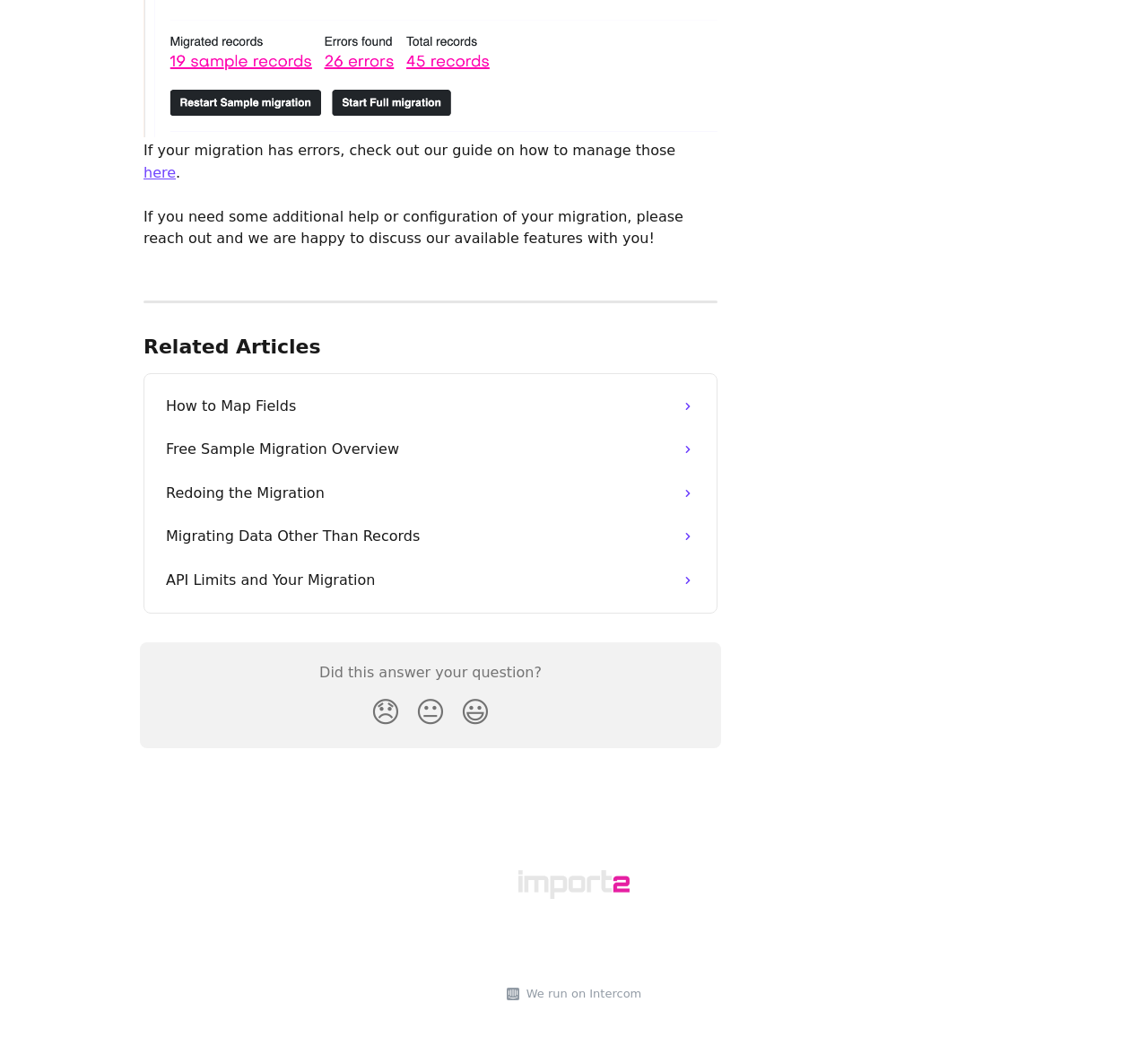What is the topic of the related articles?
Look at the screenshot and respond with a single word or phrase.

Migration